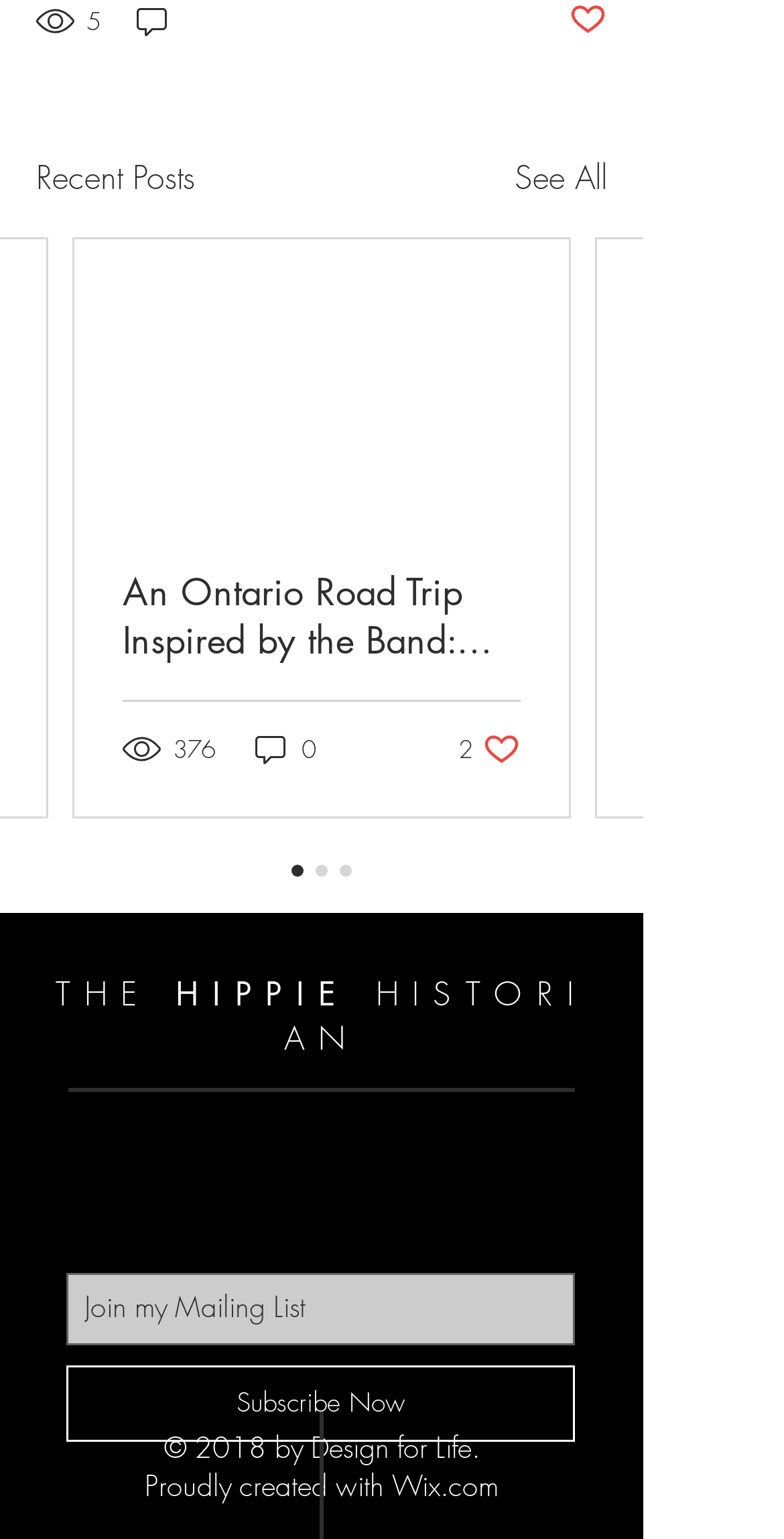Please provide a comprehensive answer to the question based on the screenshot: What is the name of the website?

I looked at the heading element with the text 'THE HIPPIE HISTORIAN' which is a prominent element on the webpage, indicating the name of the website.